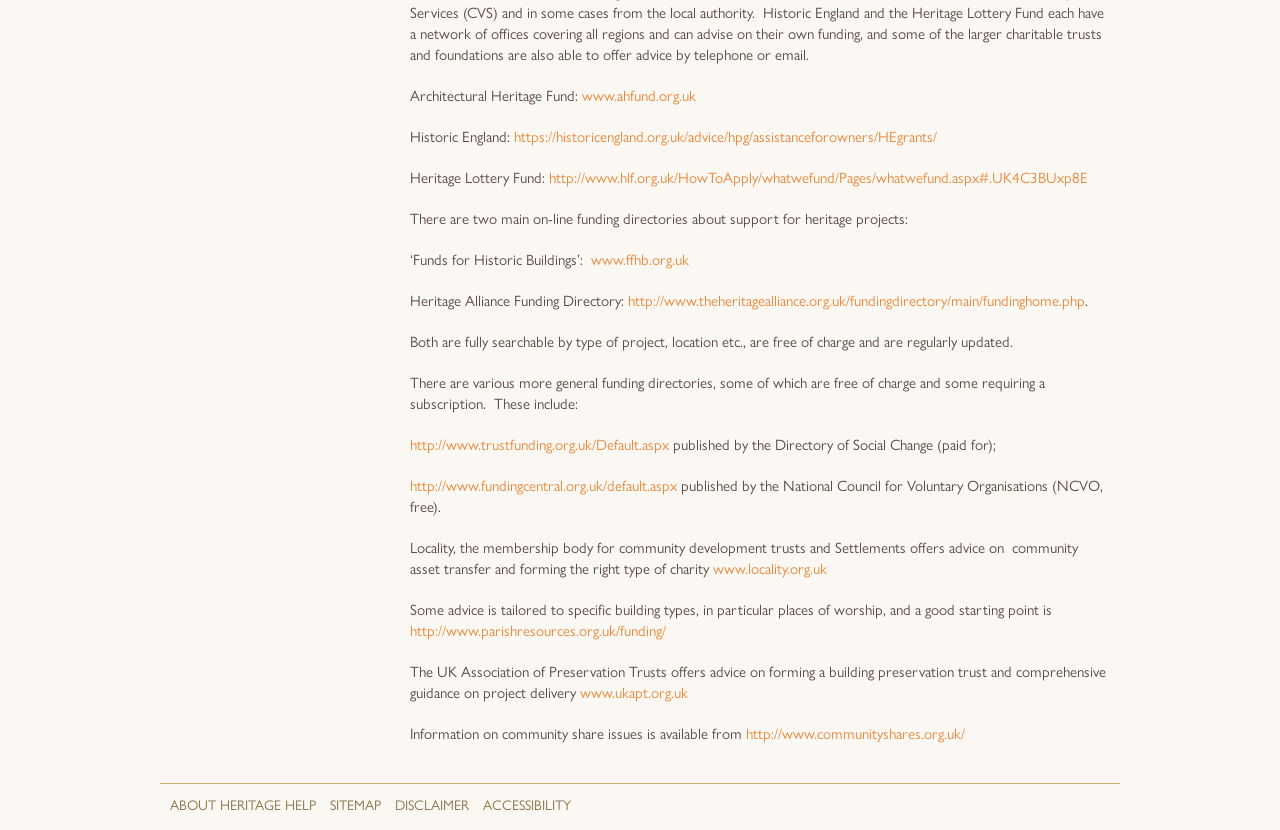Please identify the bounding box coordinates of the region to click in order to complete the given instruction: "Check the Heritage Alliance Funding Directory". The coordinates should be four float numbers between 0 and 1, i.e., [left, top, right, bottom].

[0.491, 0.348, 0.848, 0.373]